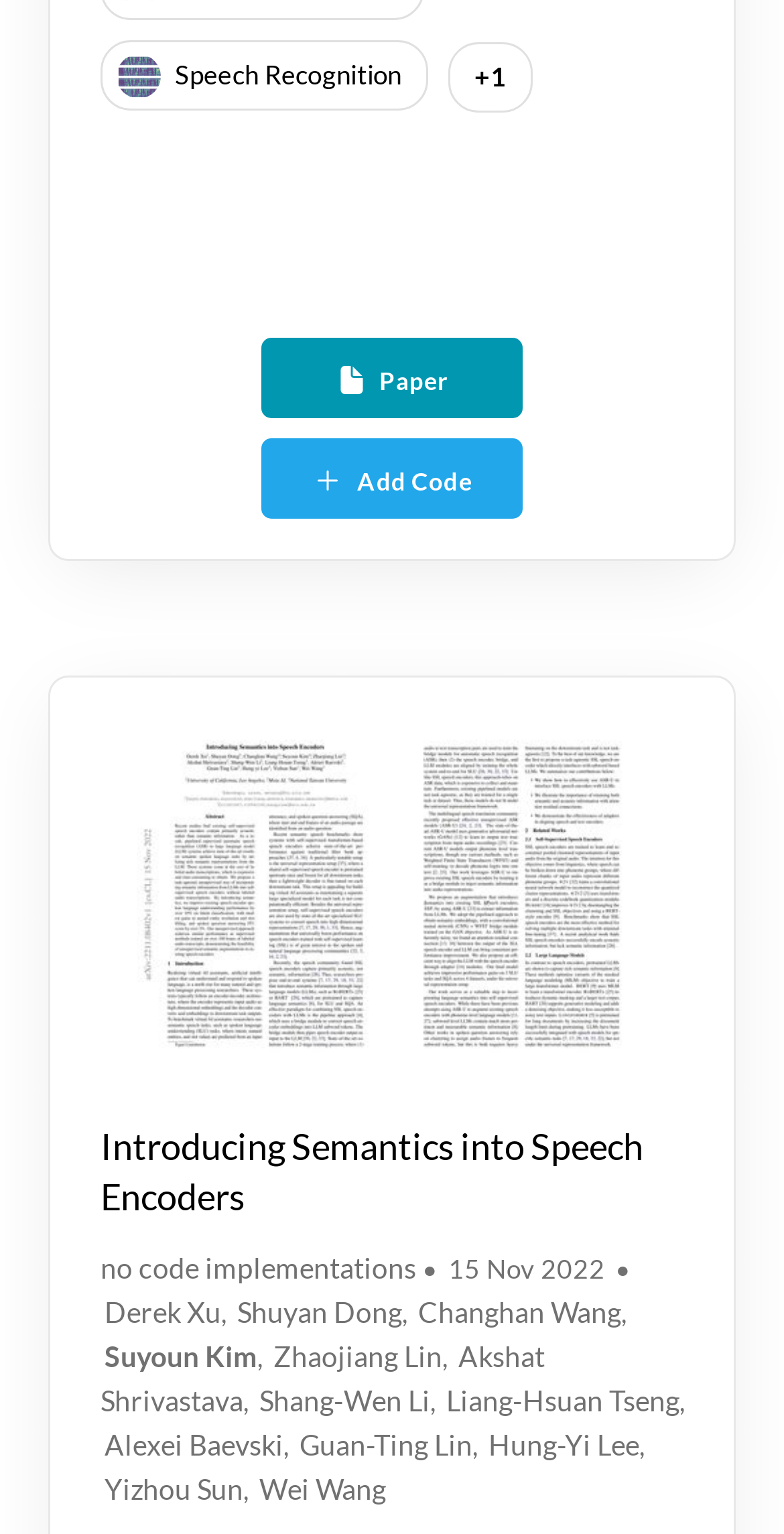What is the title of the article?
Answer the question with a thorough and detailed explanation.

I found the title 'Introducing Semantics into Speech Encoders' mentioned in the heading element, which is likely the title of the article.